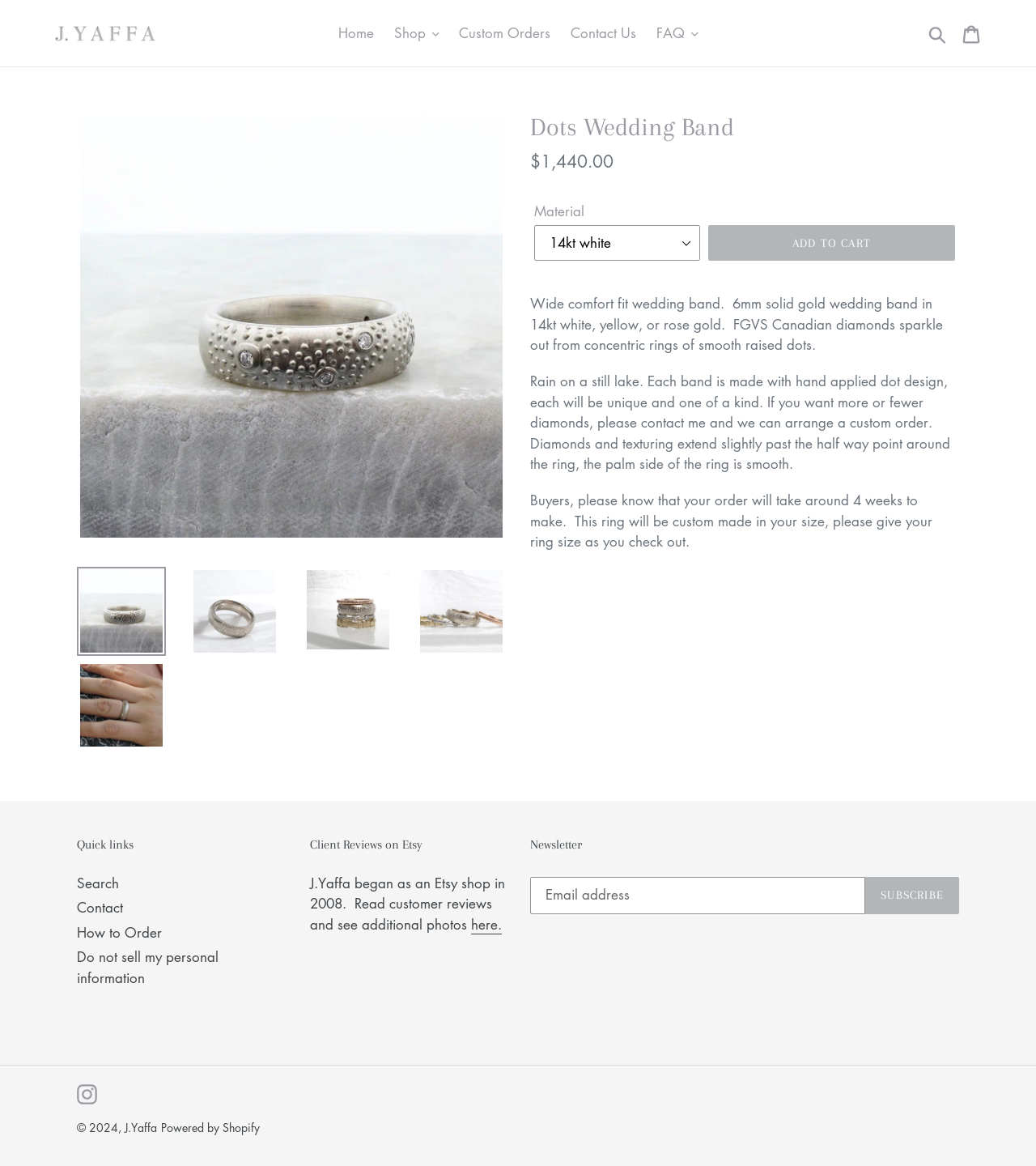Find the bounding box coordinates for the area that should be clicked to accomplish the instruction: "View the 'Custom Orders' page".

[0.435, 0.017, 0.539, 0.039]